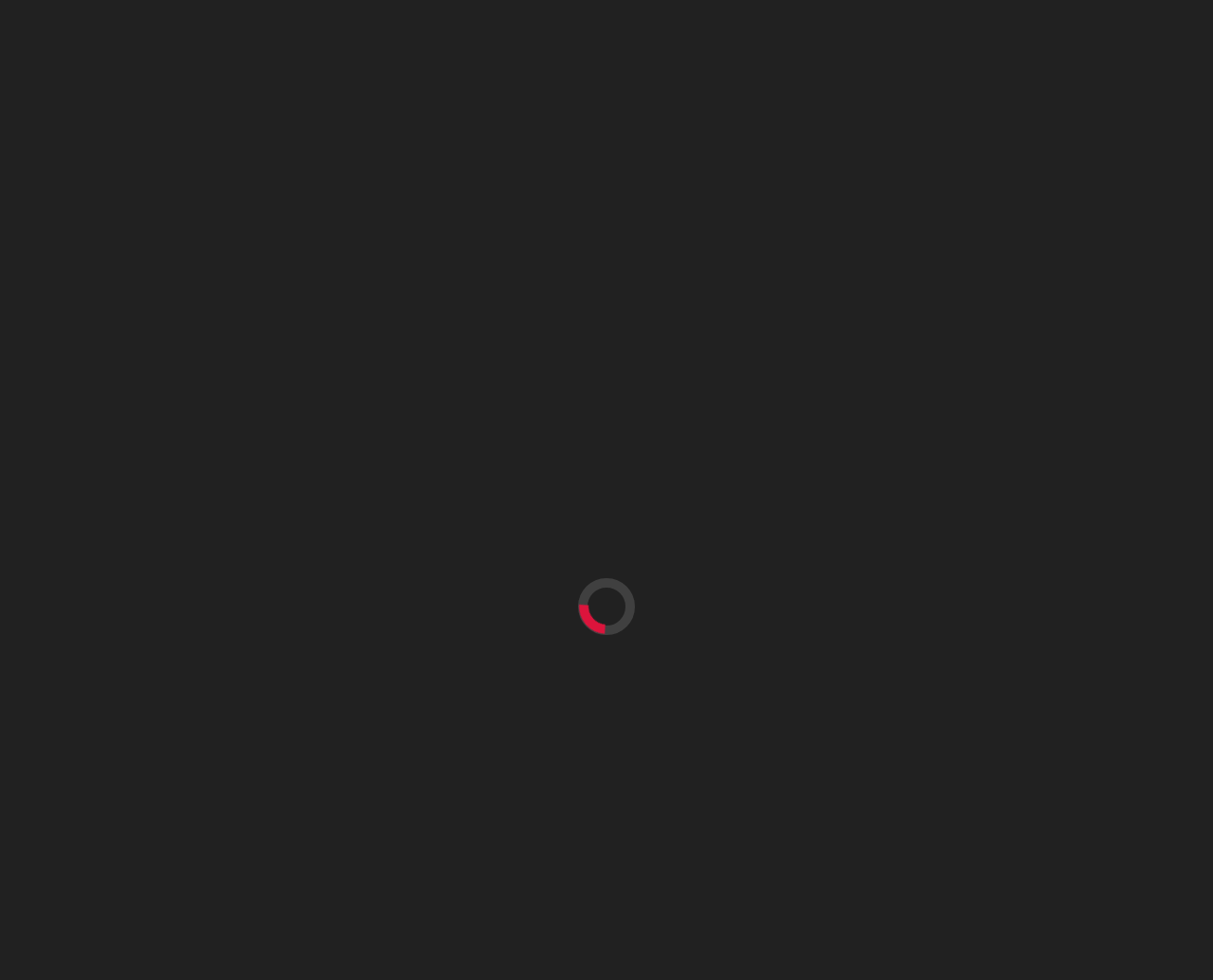Please find the bounding box coordinates of the clickable region needed to complete the following instruction: "Check the Facebook page". The bounding box coordinates must consist of four float numbers between 0 and 1, i.e., [left, top, right, bottom].

[0.82, 0.03, 0.852, 0.068]